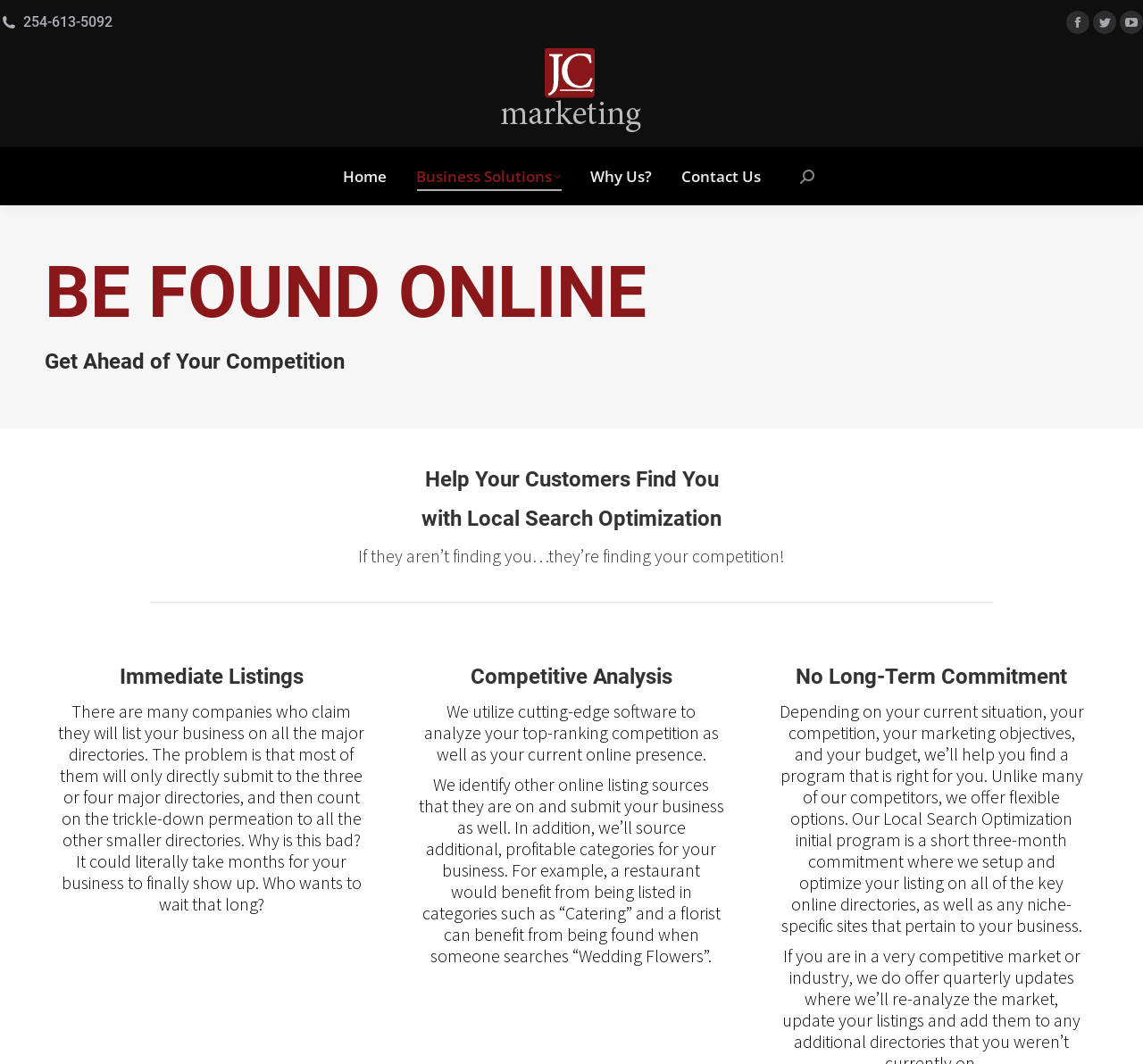What is the primary heading on this webpage?

BE FOUND ONLINE